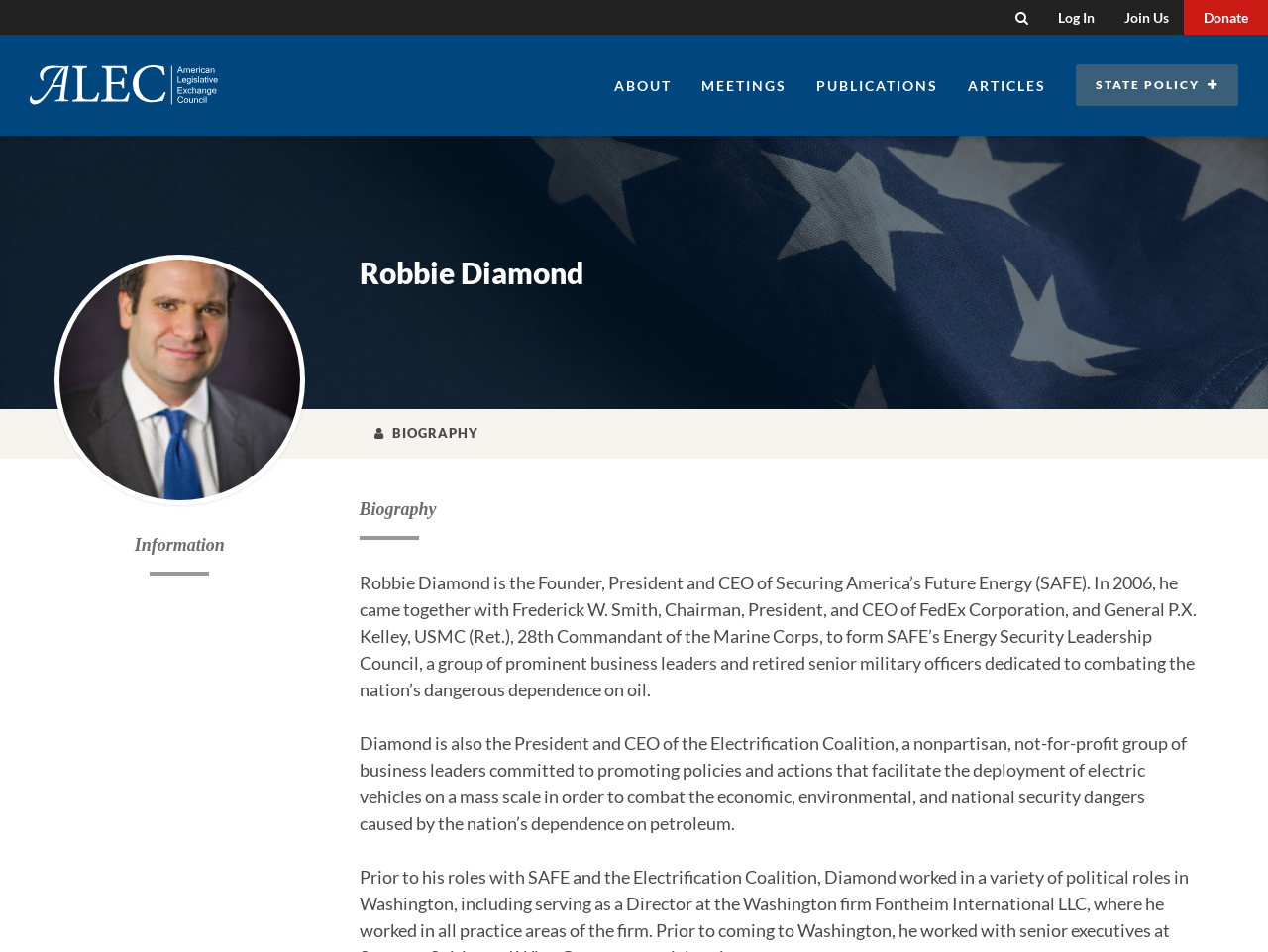Pinpoint the bounding box coordinates of the area that should be clicked to complete the following instruction: "Visit American Legislative Exchange Council". The coordinates must be given as four float numbers between 0 and 1, i.e., [left, top, right, bottom].

[0.023, 0.077, 0.172, 0.097]